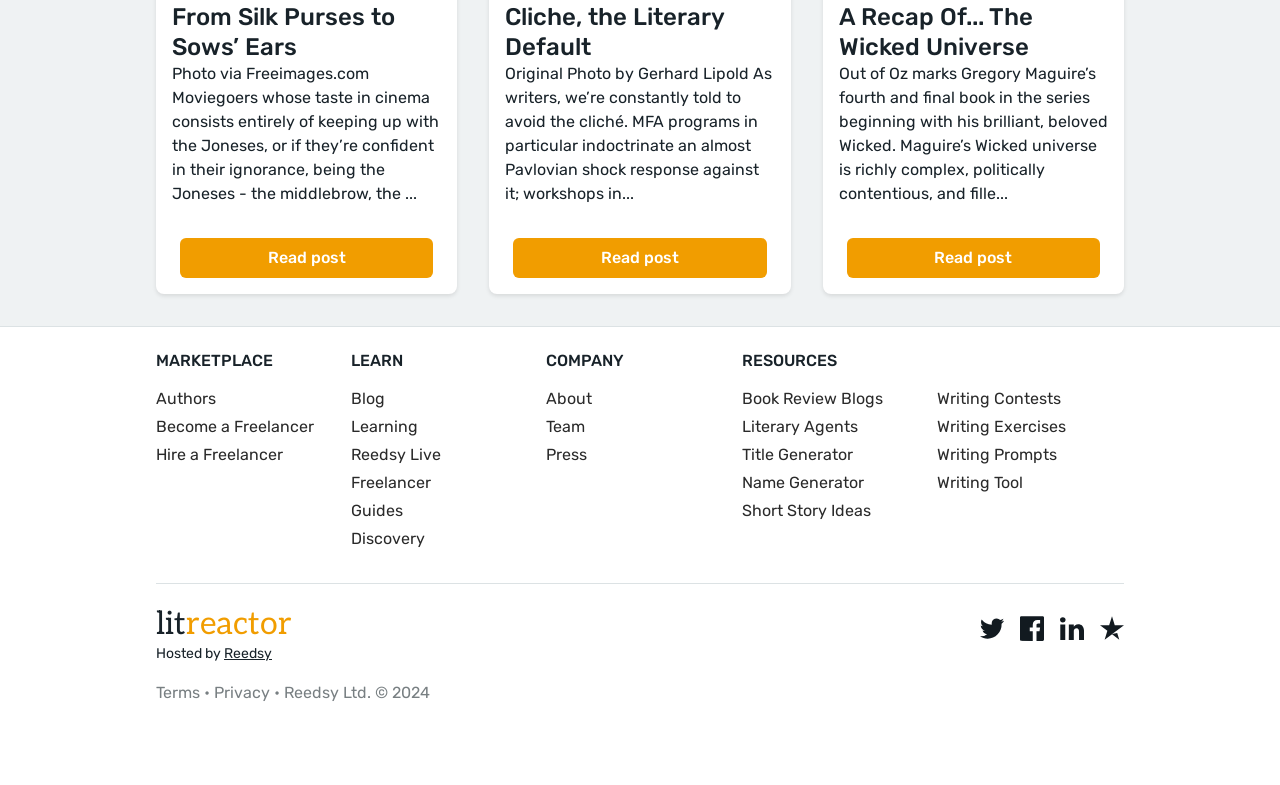Determine the bounding box coordinates of the clickable element to complete this instruction: "Read the 'Terms'". Provide the coordinates in the format of four float numbers between 0 and 1, [left, top, right, bottom].

[0.122, 0.87, 0.156, 0.894]